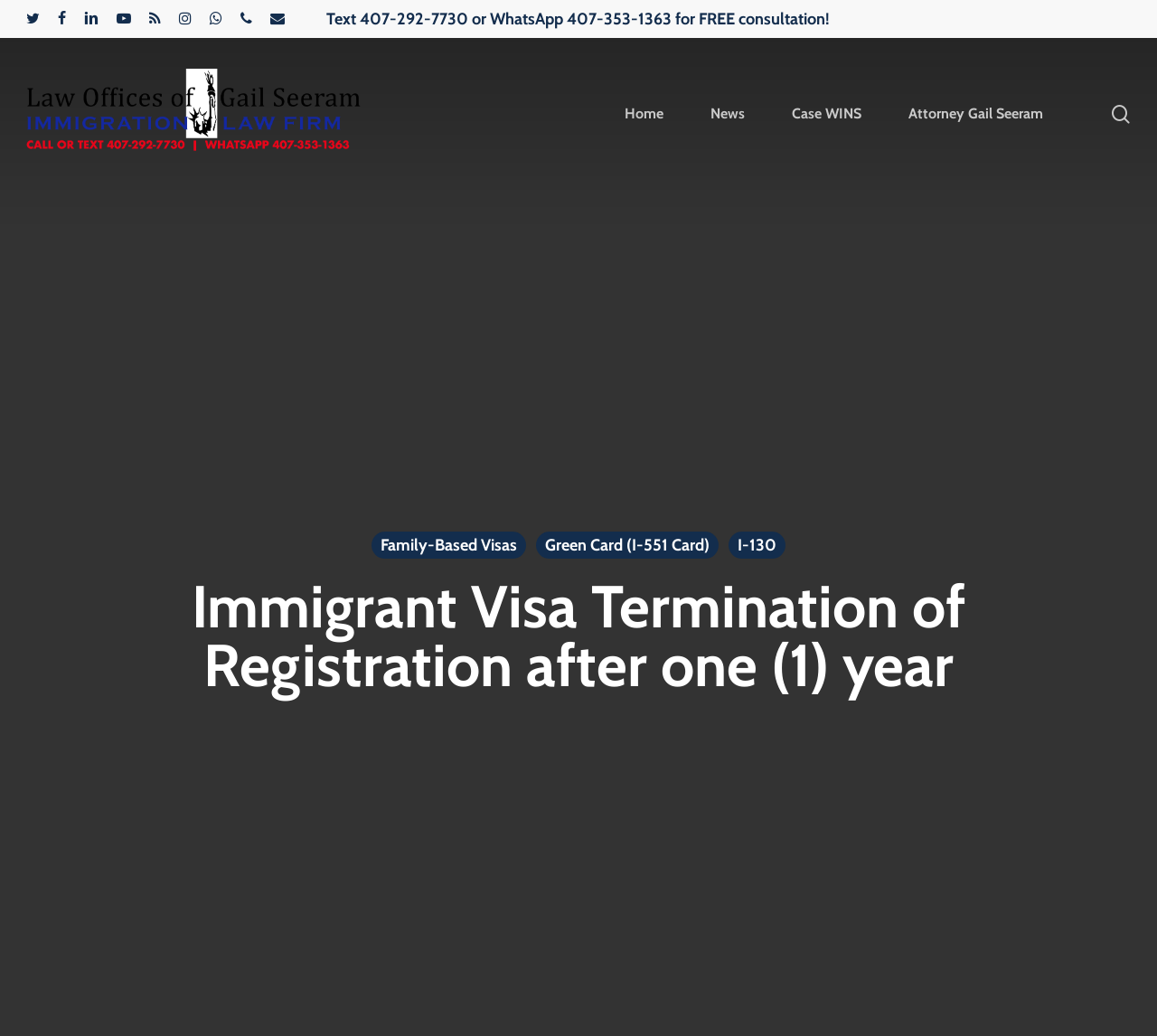Determine the bounding box coordinates of the clickable region to follow the instruction: "Visit the Home page".

[0.54, 0.103, 0.573, 0.117]